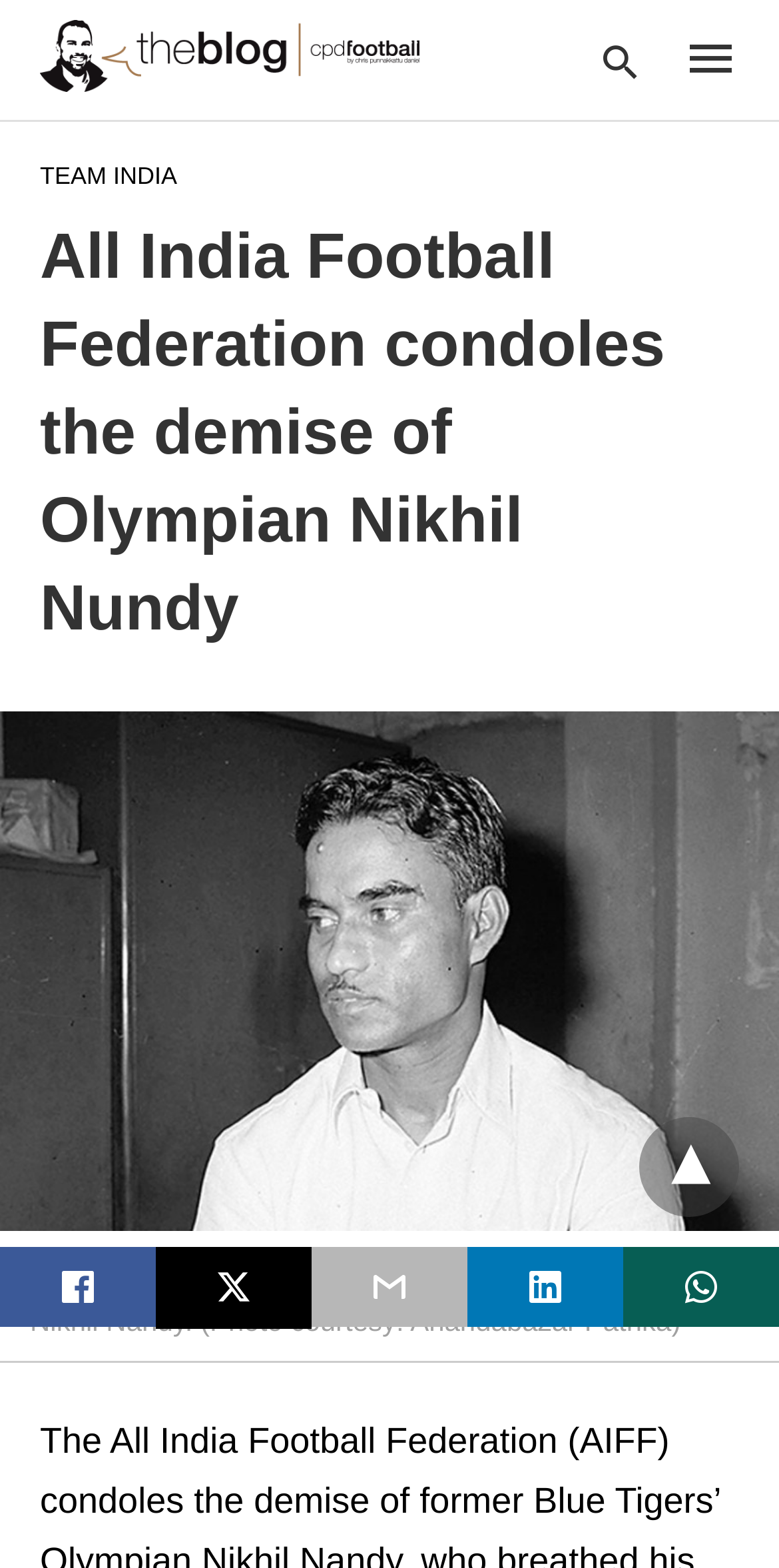Given the content of the image, can you provide a detailed answer to the question?
What is the purpose of the search bar?

The search bar has a label text 'Type your query' and a static text 'Type your search query and hit enter:', indicating that it is used to search for specific queries.